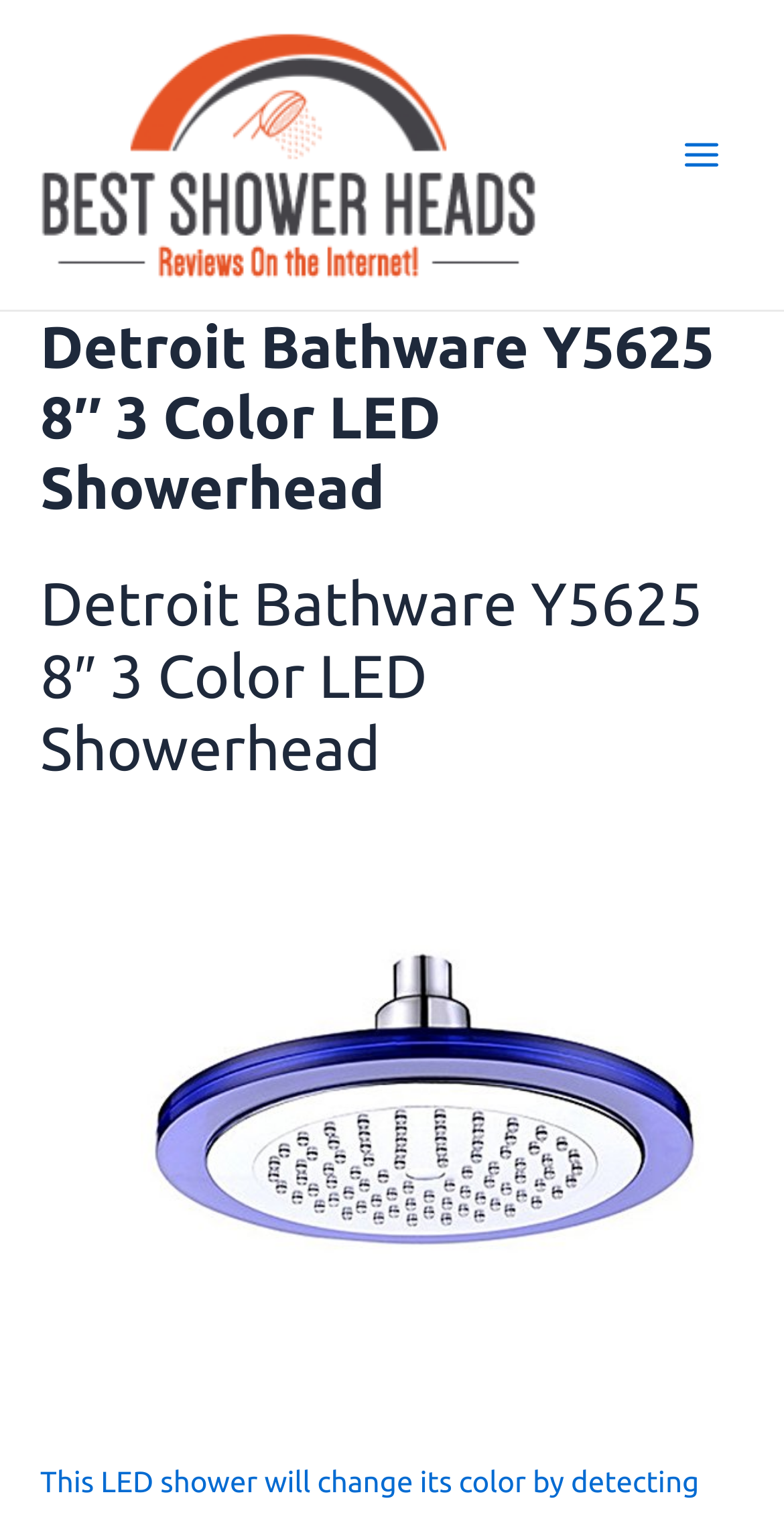Bounding box coordinates are specified in the format (top-left x, top-left y, bottom-right x, bottom-right y). All values are floating point numbers bounded between 0 and 1. Please provide the bounding box coordinate of the region this sentence describes: Main Menu

[0.841, 0.075, 0.949, 0.13]